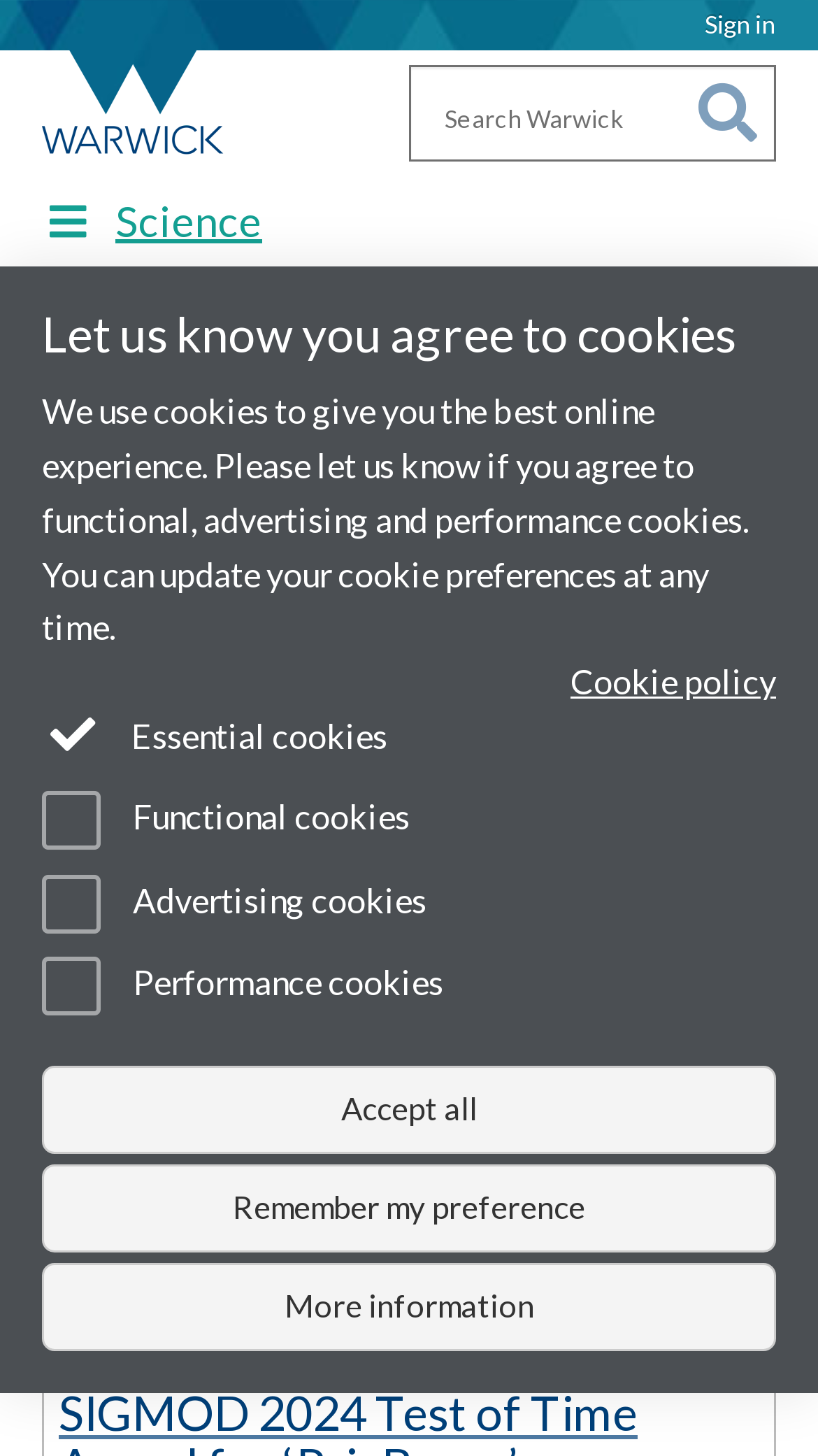Produce an elaborate caption capturing the essence of the webpage.

The webpage is from the Faculty of Science at the University of Warwick, displaying the latest news from across the faculty. At the top, there is a utility bar with a "Sign in" link on the right side. Below it, there is a University of Warwick homepage link accompanied by an image, situated on the left side. A search bar is located in the middle, with a combobox and a search button on the right.

On the left side, there is a "Quick links" menu and a heading "Science" with a link to the Science page. Below it, there is a secondary navigation menu with a "News and Events" section. The main content area is divided into several sections, each containing news articles from different departments within the Faculty of Science, Engineering, and Medicine.

The first section has a heading "View the latest news from departments within the Faculty of Science, Engineering and Medicine below" and displays news articles from the Faculty of Science, Engineering, and Medicine. The second section has a heading "ED&I Committee Webpage Launch" with a link to the webpage and a brief description of the committee's work. There is also a date and time stamp "Tue 23 Apr 2024, 16:38" below the article.

The third section has a heading "Computer Science News" with a link to the Computer Science News page. At the bottom of the page, there is a complementary section with a heading "Let us know you agree to cookies" and a description of the cookies used on the website. There are also options to update cookie preferences, a link to the cookie policy, and buttons to accept or decline cookies.